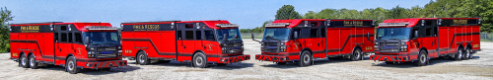Using the details in the image, give a detailed response to the question below:
What is the color of the sky in the image?

The caption describes the setting as a well-lit outdoor environment with a clear blue sky overhead, which indicates that the color of the sky in the image is blue.